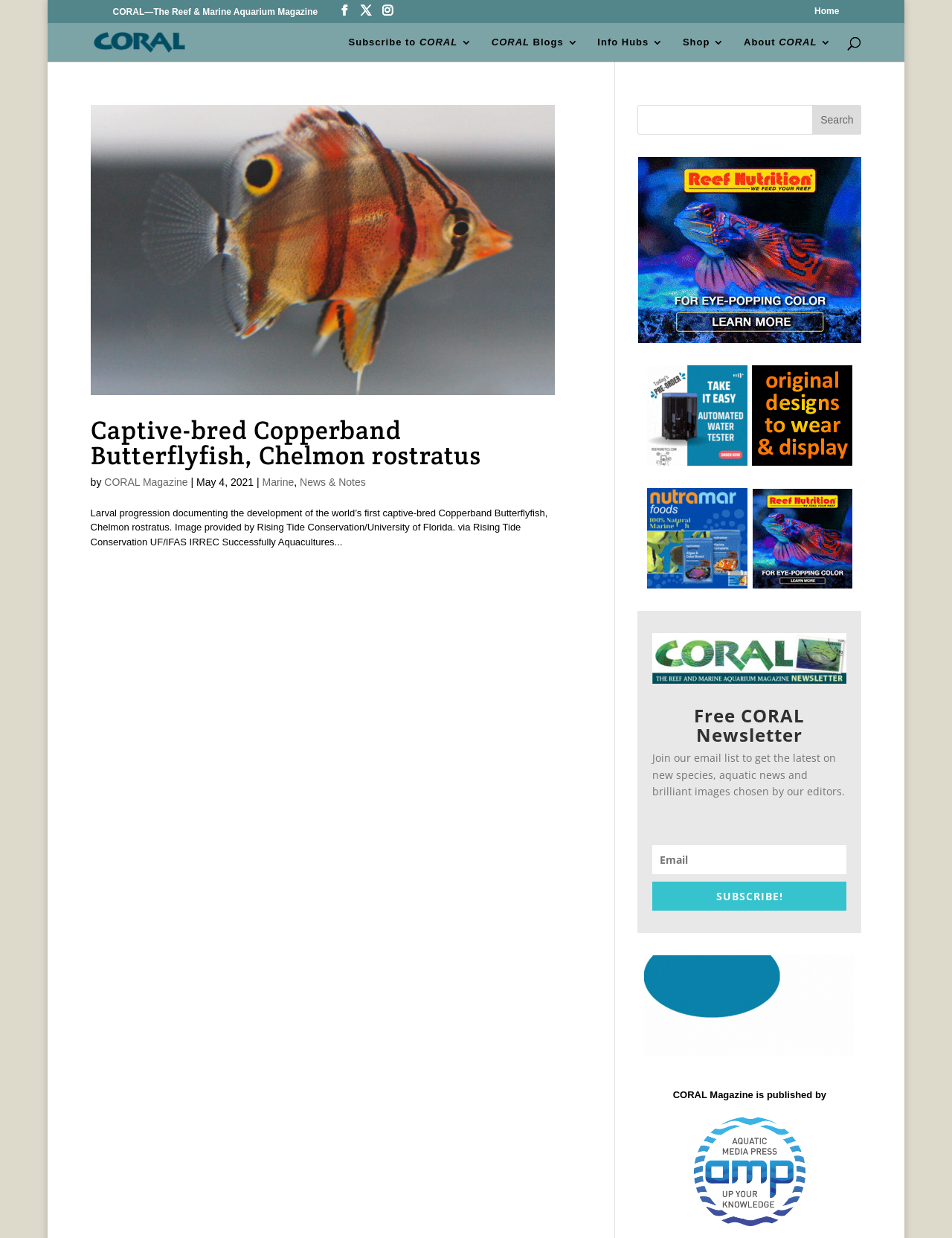For the following element description, predict the bounding box coordinates in the format (top-left x, top-left y, bottom-right x, bottom-right y). All values should be floating point numbers between 0 and 1. Description: About CORAL

[0.781, 0.03, 0.874, 0.05]